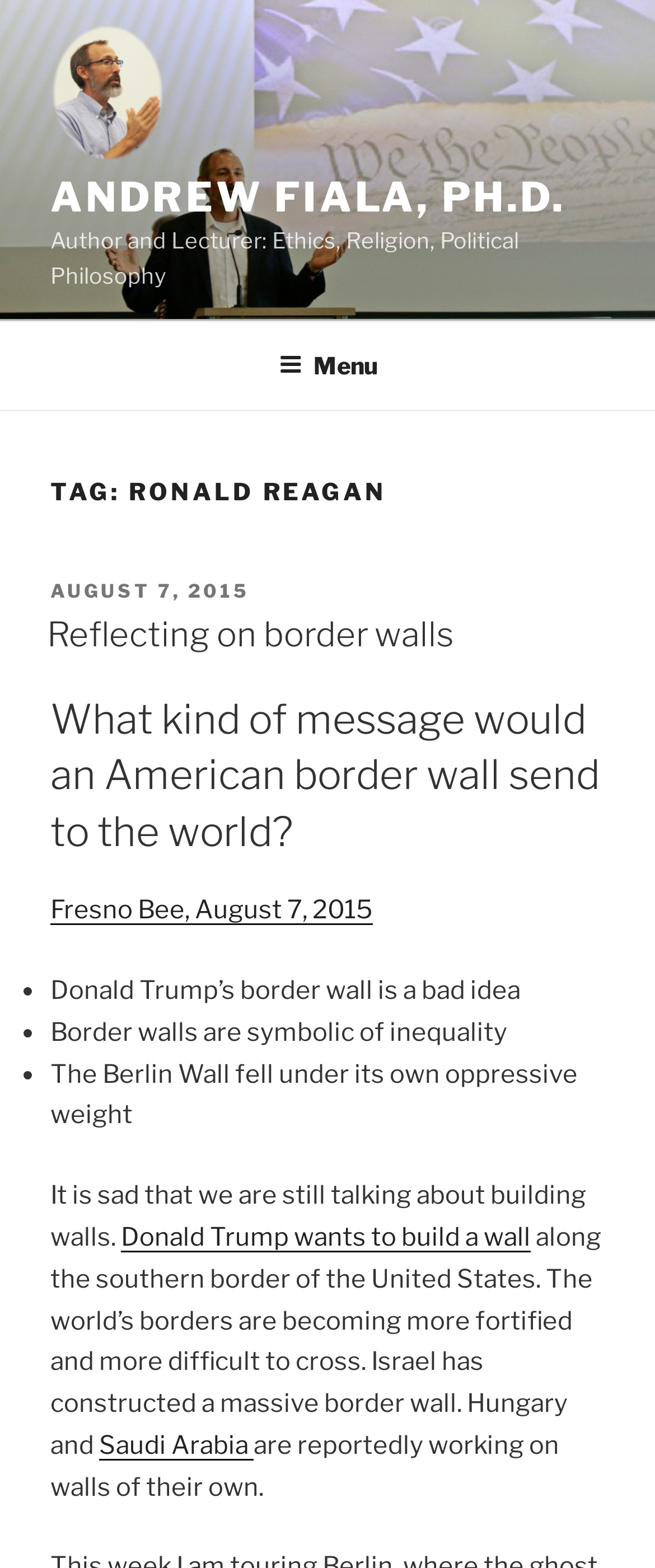What is the author's opinion on border walls?
Using the image as a reference, answer the question in detail.

The webpage mentions 'Donald Trump’s border wall is a bad idea' and 'Border walls are symbolic of inequality', which suggests that the author is against the idea of border walls.